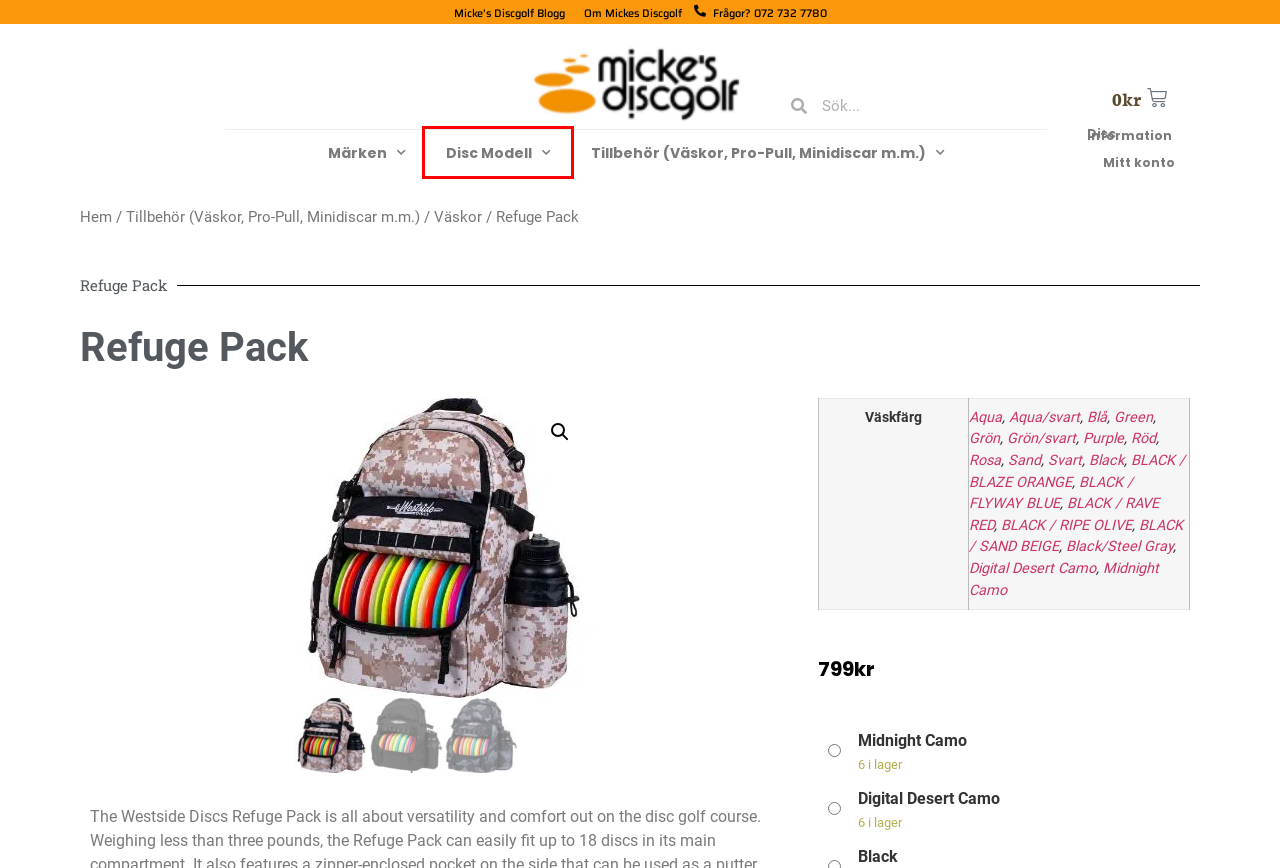You have been given a screenshot of a webpage, where a red bounding box surrounds a UI element. Identify the best matching webpage description for the page that loads after the element in the bounding box is clicked. Options include:
A. Disc Modell – Mickes Discgolf
B. Svart – Mickes Discgolf
C. Mickes Discgolf – Discgolf är vår specialité!
D. BLACK / SAND BEIGE – Mickes Discgolf
E. BLACK / RIPE OLIVE – Mickes Discgolf
F. Aqua – Mickes Discgolf
G. Grön – Mickes Discgolf
H. Black/Steel Gray – Mickes Discgolf

A